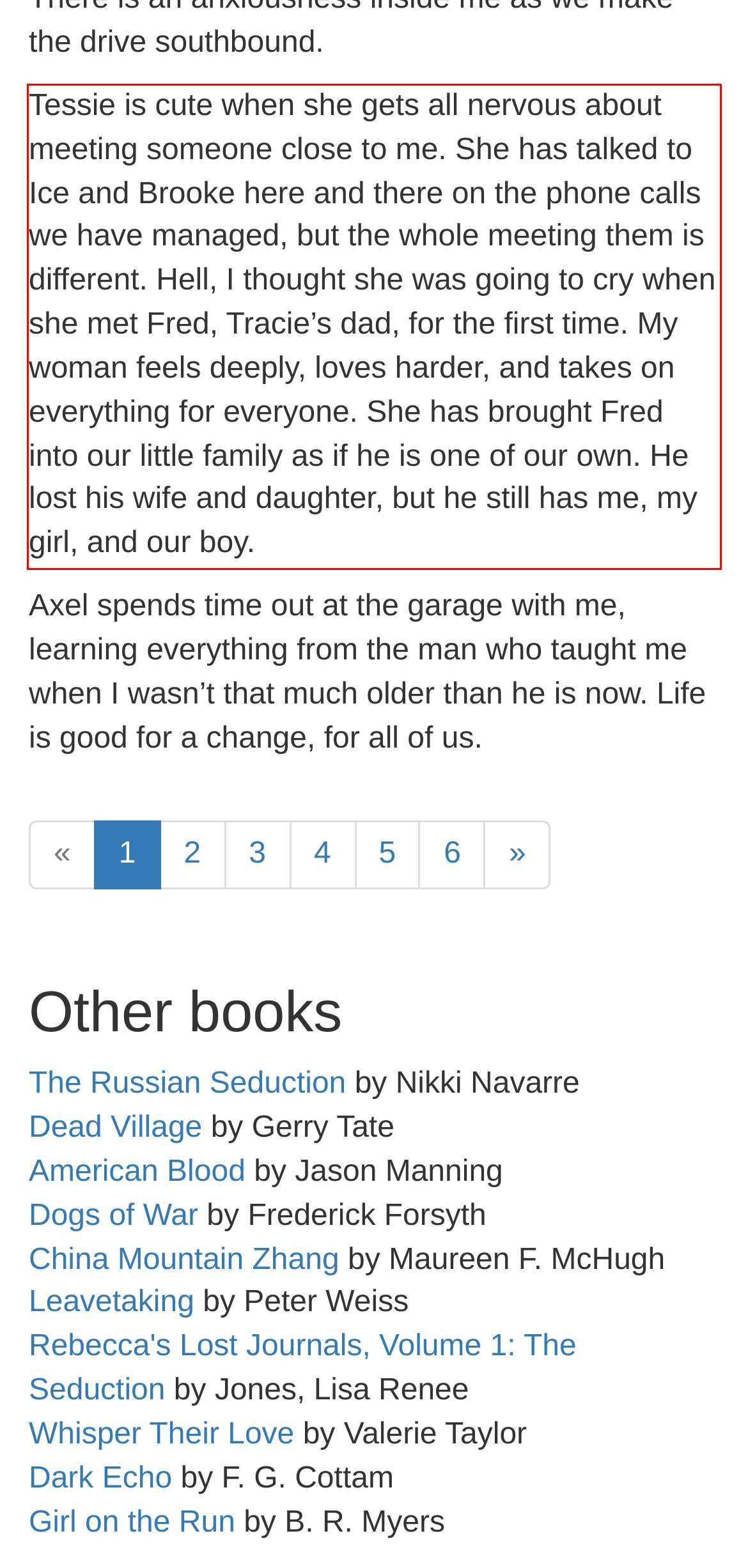Analyze the screenshot of the webpage and extract the text from the UI element that is inside the red bounding box.

Tessie is cute when she gets all nervous about meeting someone close to me. She has talked to Ice and Brooke here and there on the phone calls we have managed, but the whole meeting them is different. Hell, I thought she was going to cry when she met Fred, Tracie’s dad, for the first time. My woman feels deeply, loves harder, and takes on everything for everyone. She has brought Fred into our little family as if he is one of our own. He lost his wife and daughter, but he still has me, my girl, and our boy.